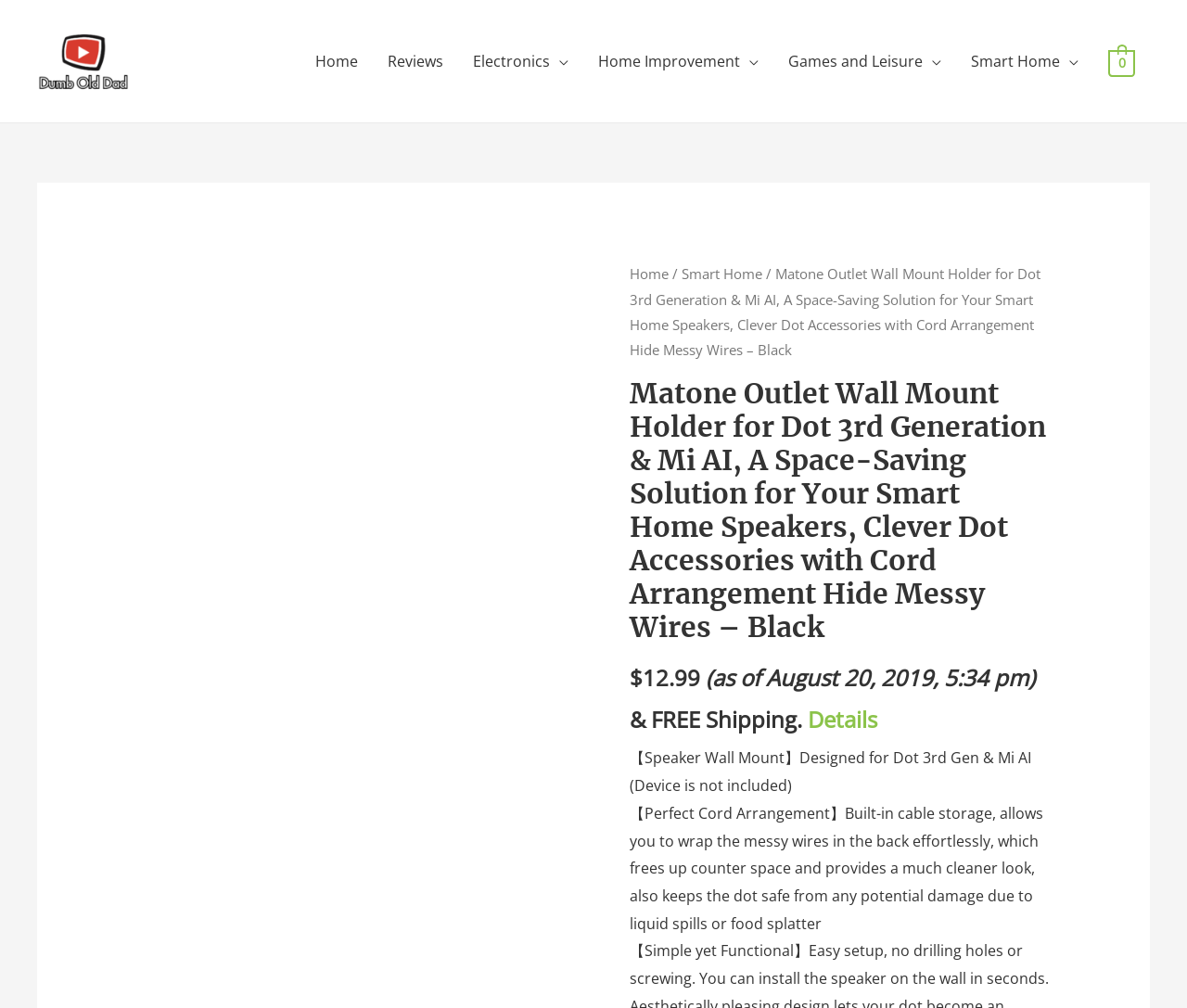What devices is the product designed for?
Using the image provided, answer with just one word or phrase.

Dot 3rd Gen & Mi AI